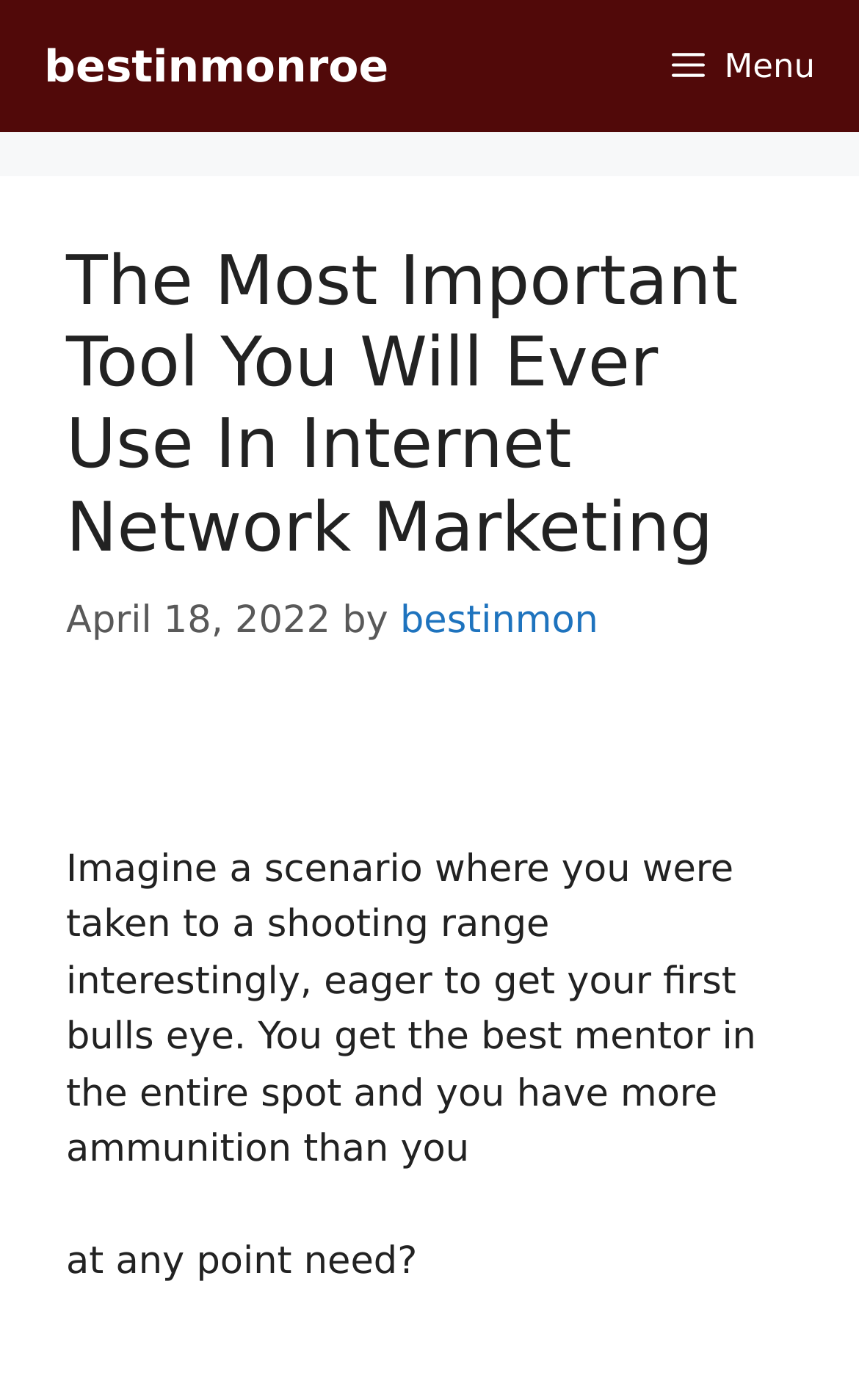What is the type of content on the webpage?
Refer to the image and provide a one-word or short phrase answer.

Article